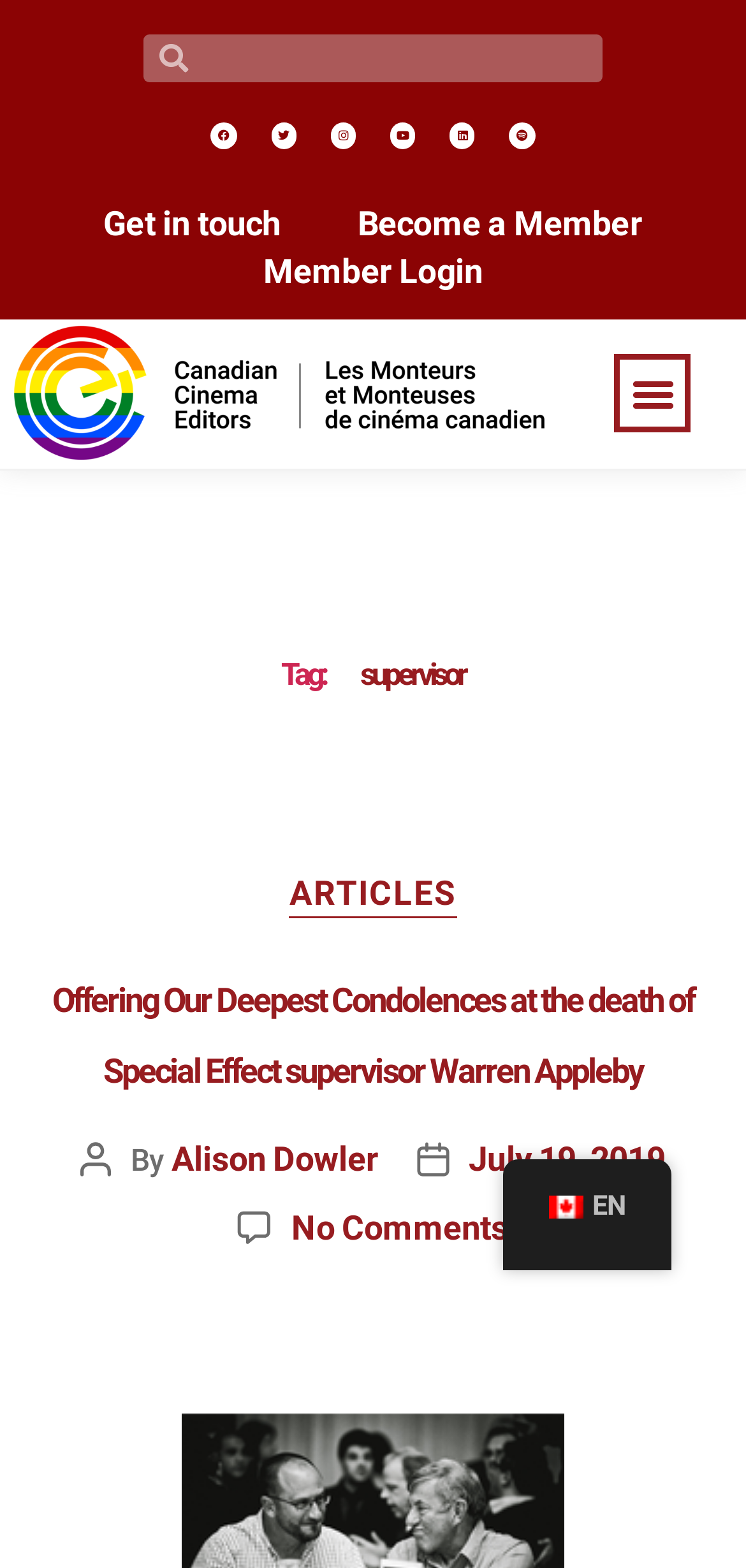What is the tag of the current page?
Using the image as a reference, give an elaborate response to the question.

The tag of the current page can be found in the header section, where it is written as 'Tag: supervisor'.